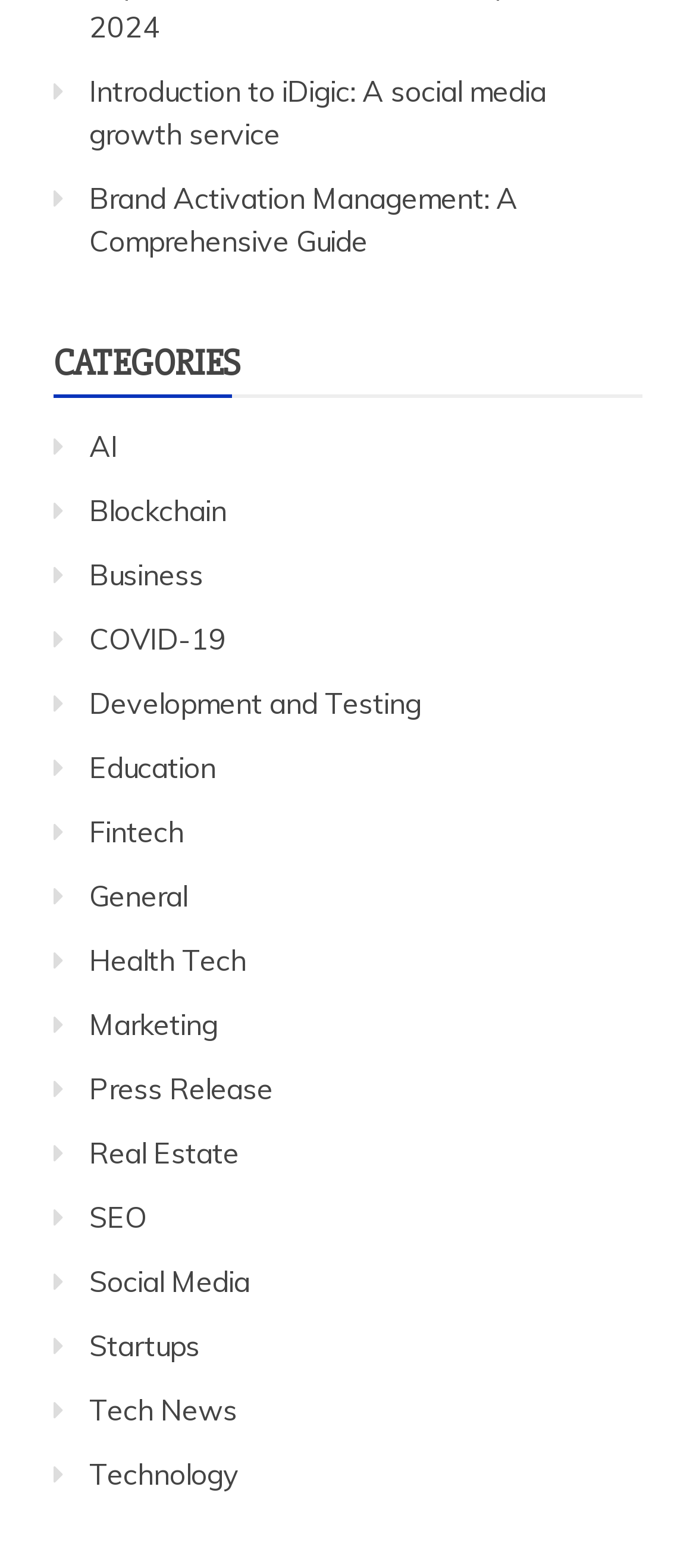Identify the bounding box coordinates of the area that should be clicked in order to complete the given instruction: "View articles in Social Media category". The bounding box coordinates should be four float numbers between 0 and 1, i.e., [left, top, right, bottom].

[0.128, 0.806, 0.359, 0.829]